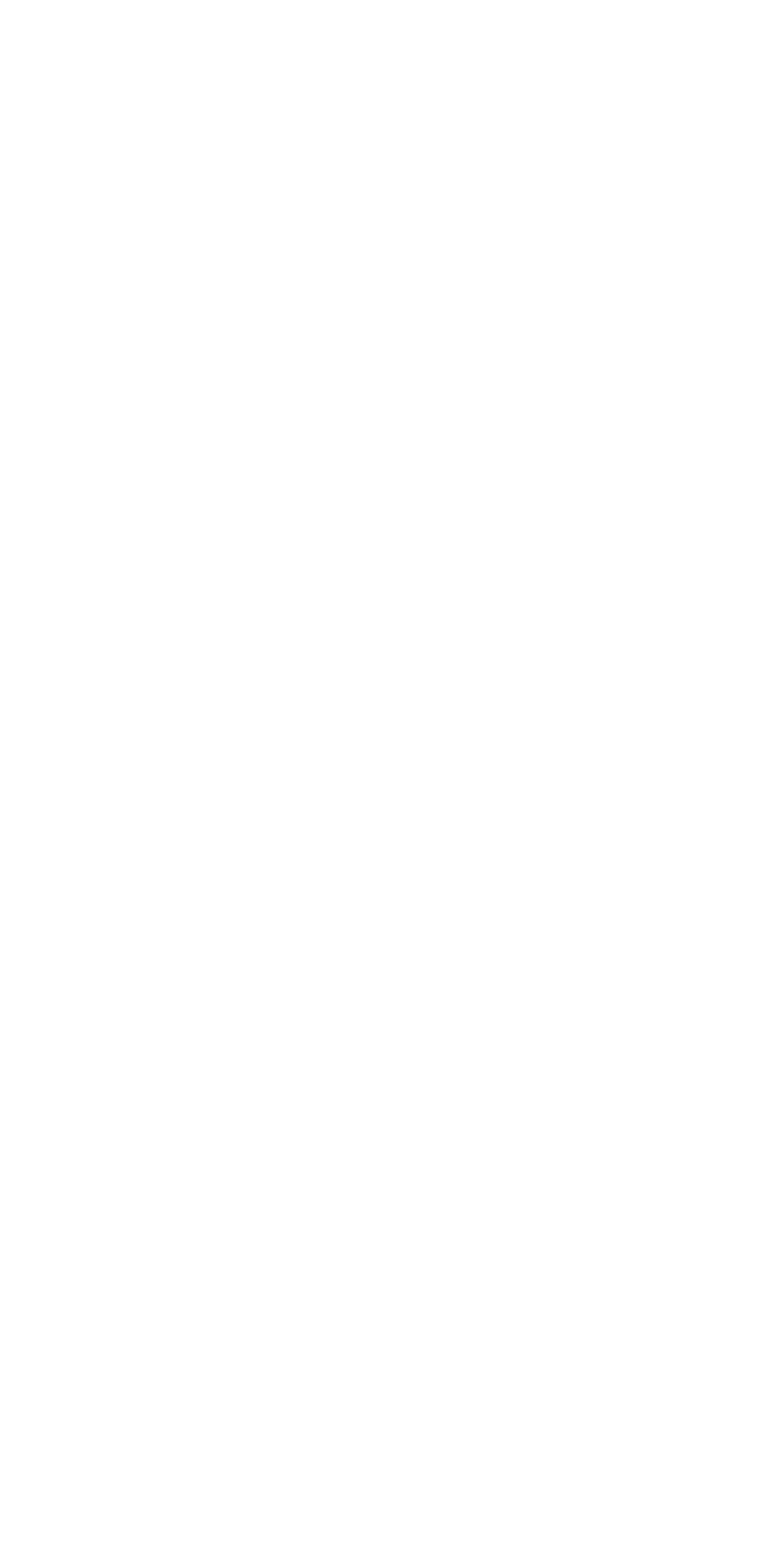Identify the bounding box for the UI element specified in this description: "Cookie Policy". The coordinates must be four float numbers between 0 and 1, formatted as [left, top, right, bottom].

[0.156, 0.796, 0.544, 0.831]